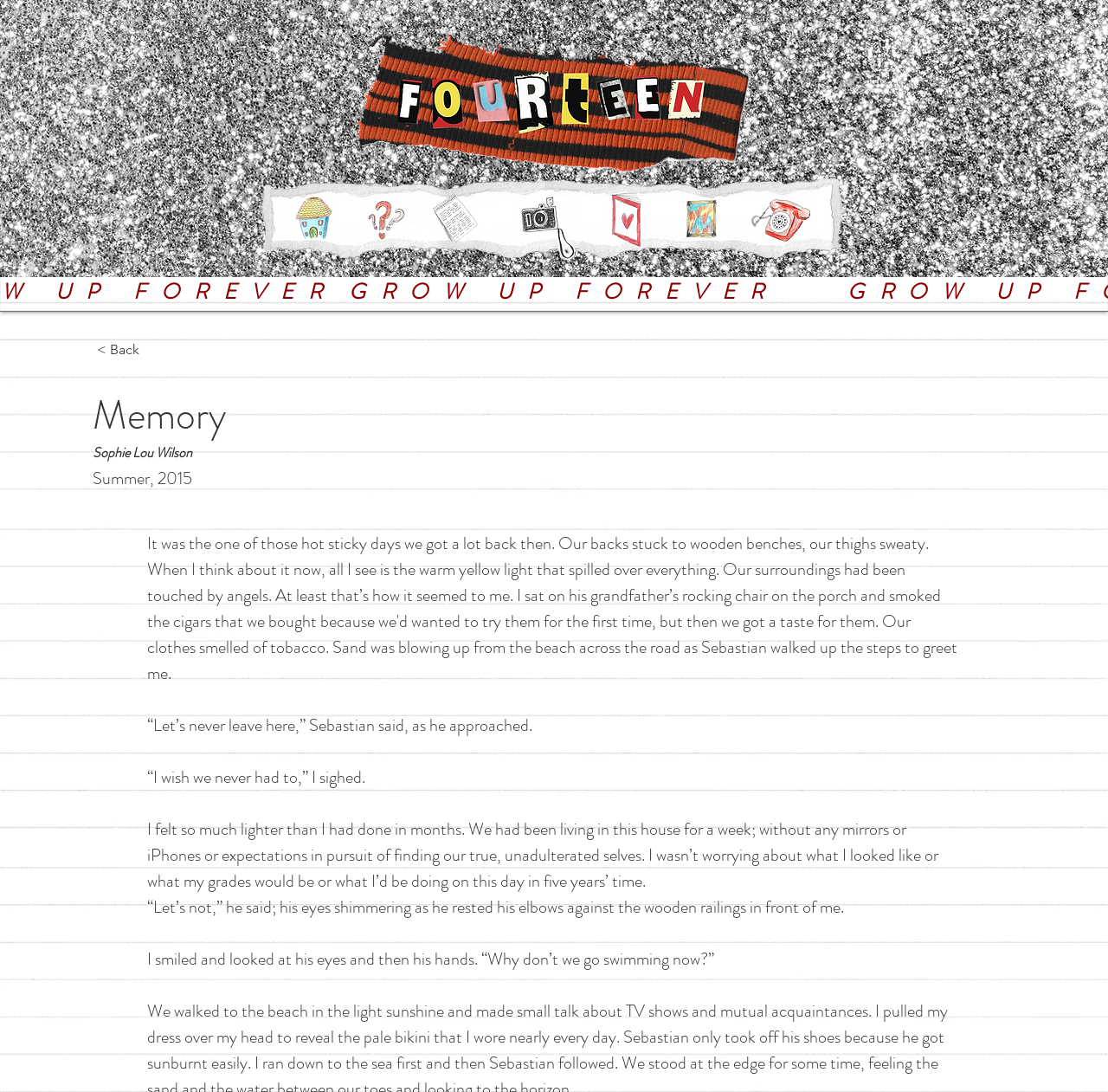Determine the bounding box coordinates of the clickable element to complete this instruction: "Read the 'Memory' article". Provide the coordinates in the format of four float numbers between 0 and 1, [left, top, right, bottom].

[0.084, 0.354, 0.793, 0.406]